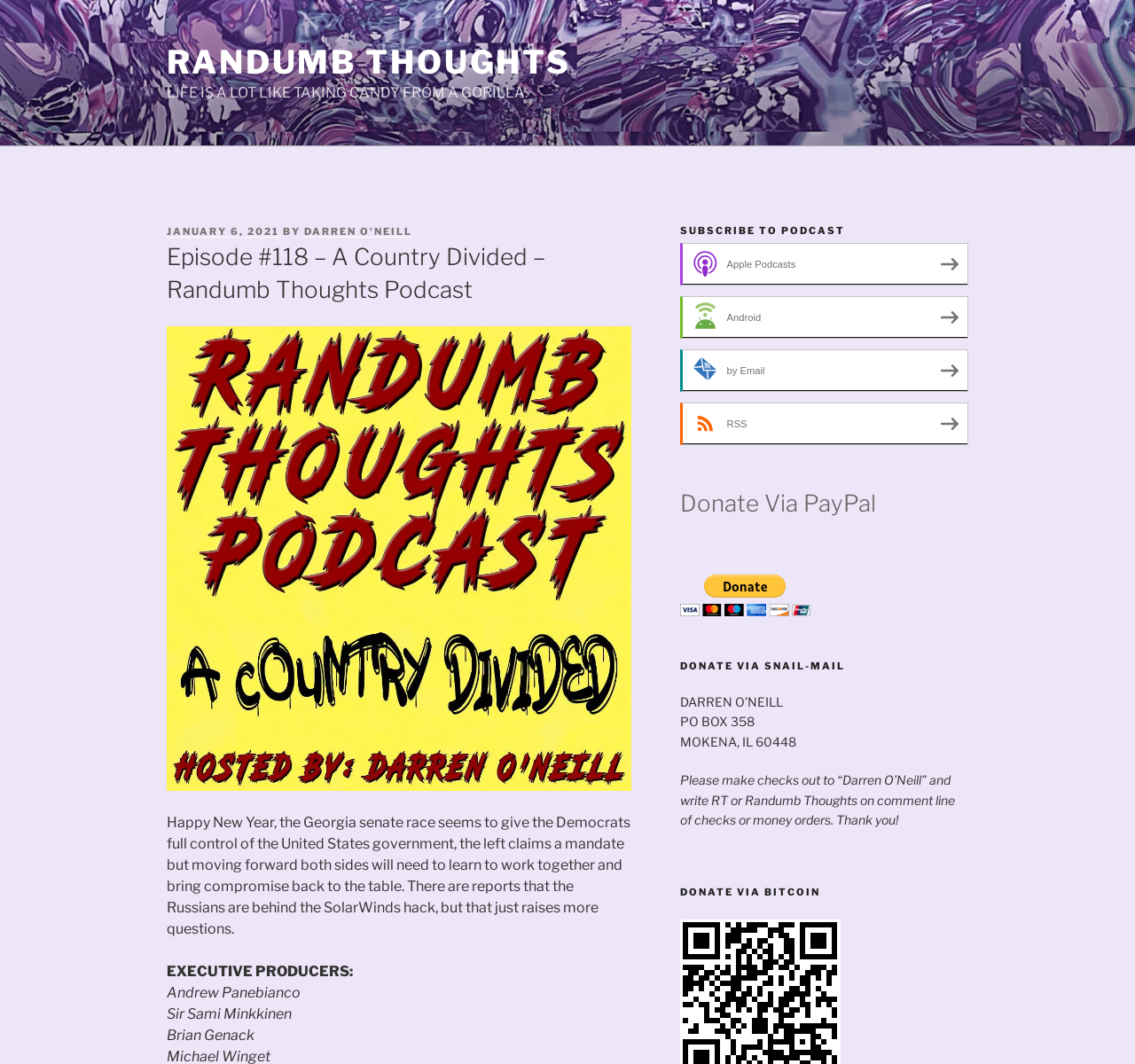Please give a concise answer to this question using a single word or phrase: 
How can users subscribe to the podcast?

Via Apple Podcasts, Android, Email, or RSS